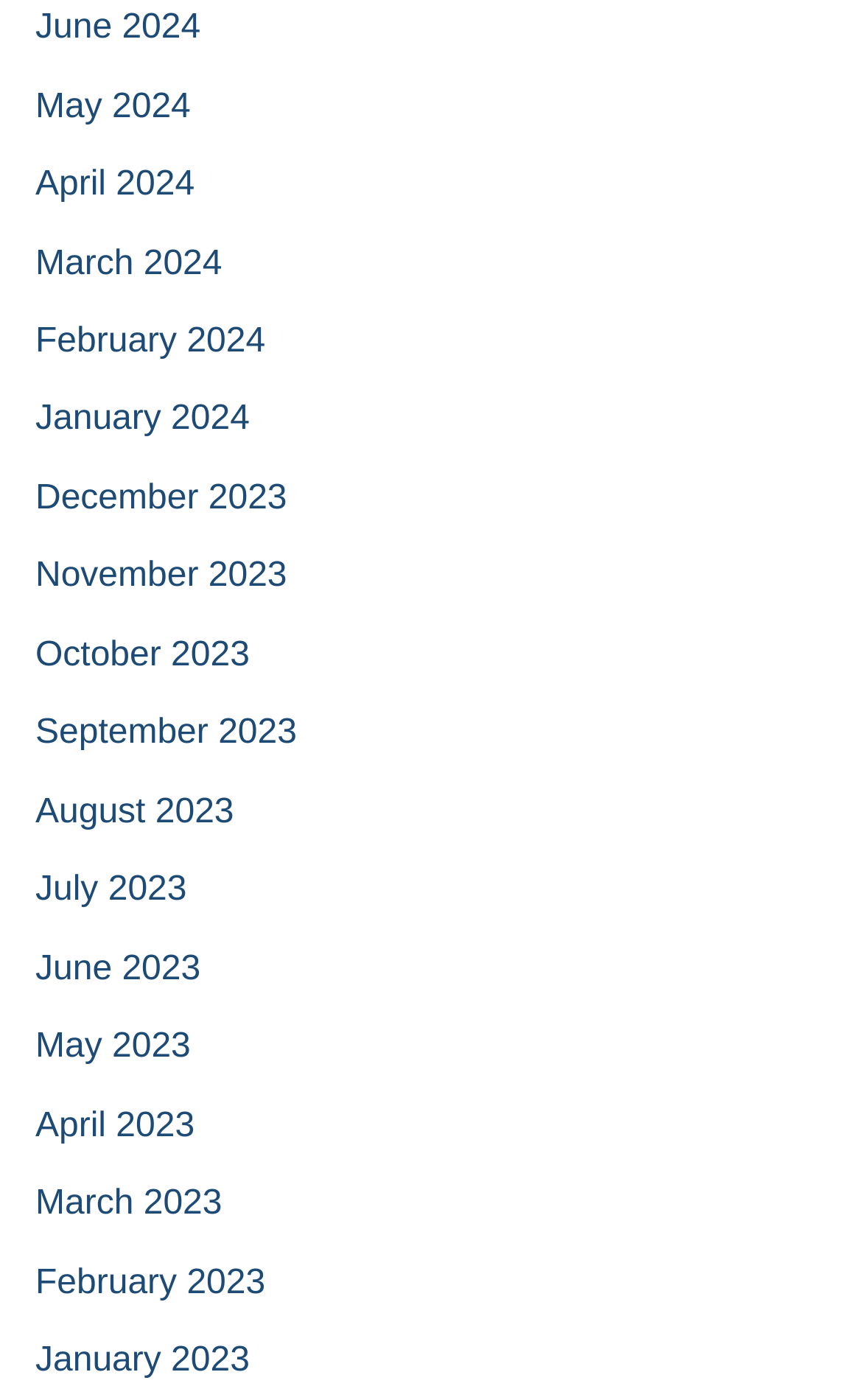Please identify the bounding box coordinates of the element that needs to be clicked to execute the following command: "Access January 2024". Provide the bounding box using four float numbers between 0 and 1, formatted as [left, top, right, bottom].

[0.041, 0.287, 0.29, 0.313]